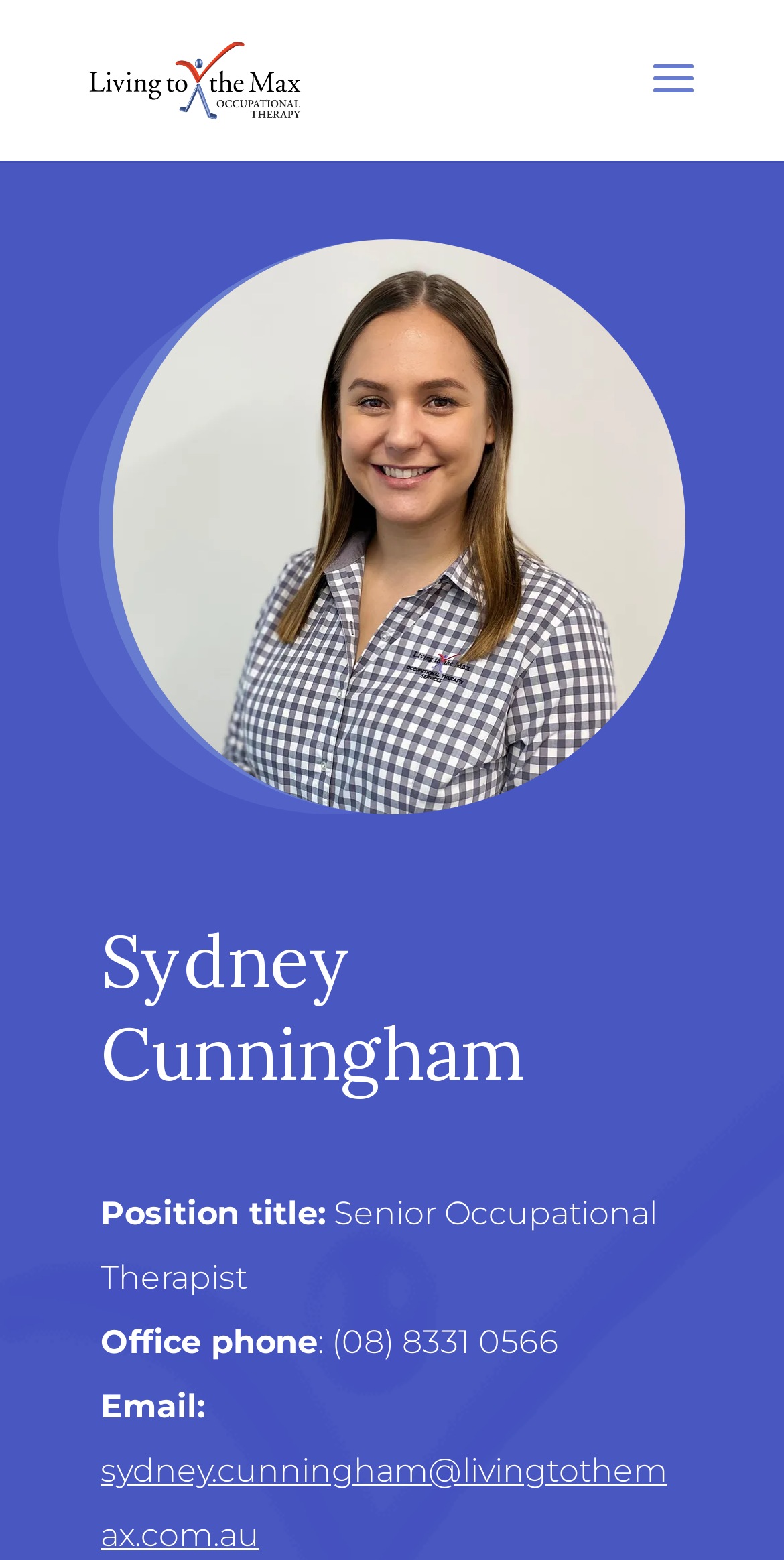Please find the bounding box for the UI element described by: "August 2009".

None